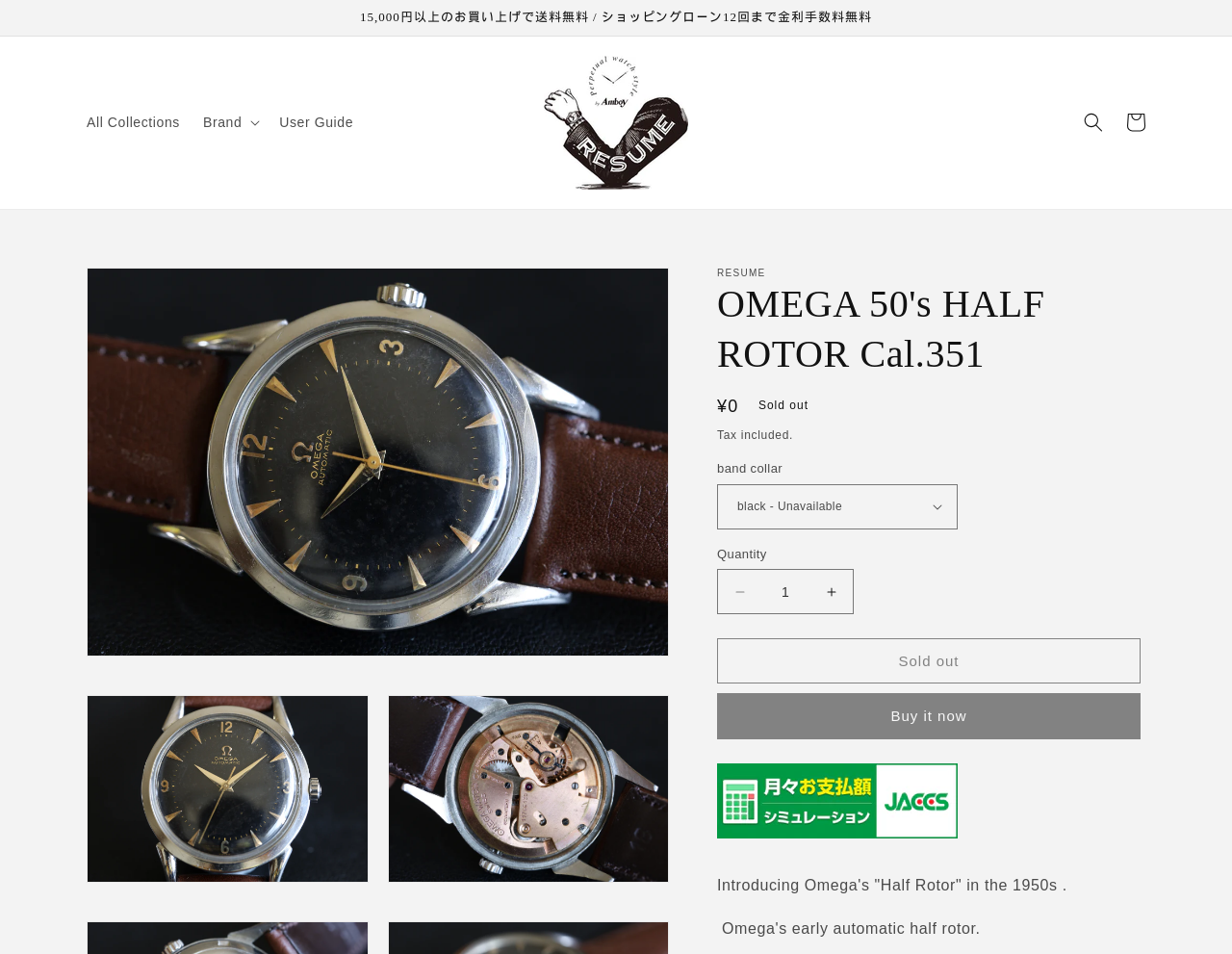Can you find the bounding box coordinates for the UI element given this description: "parent_node: All Collections"? Provide the coordinates as four float numbers between 0 and 1: [left, top, right, bottom].

[0.434, 0.058, 0.566, 0.199]